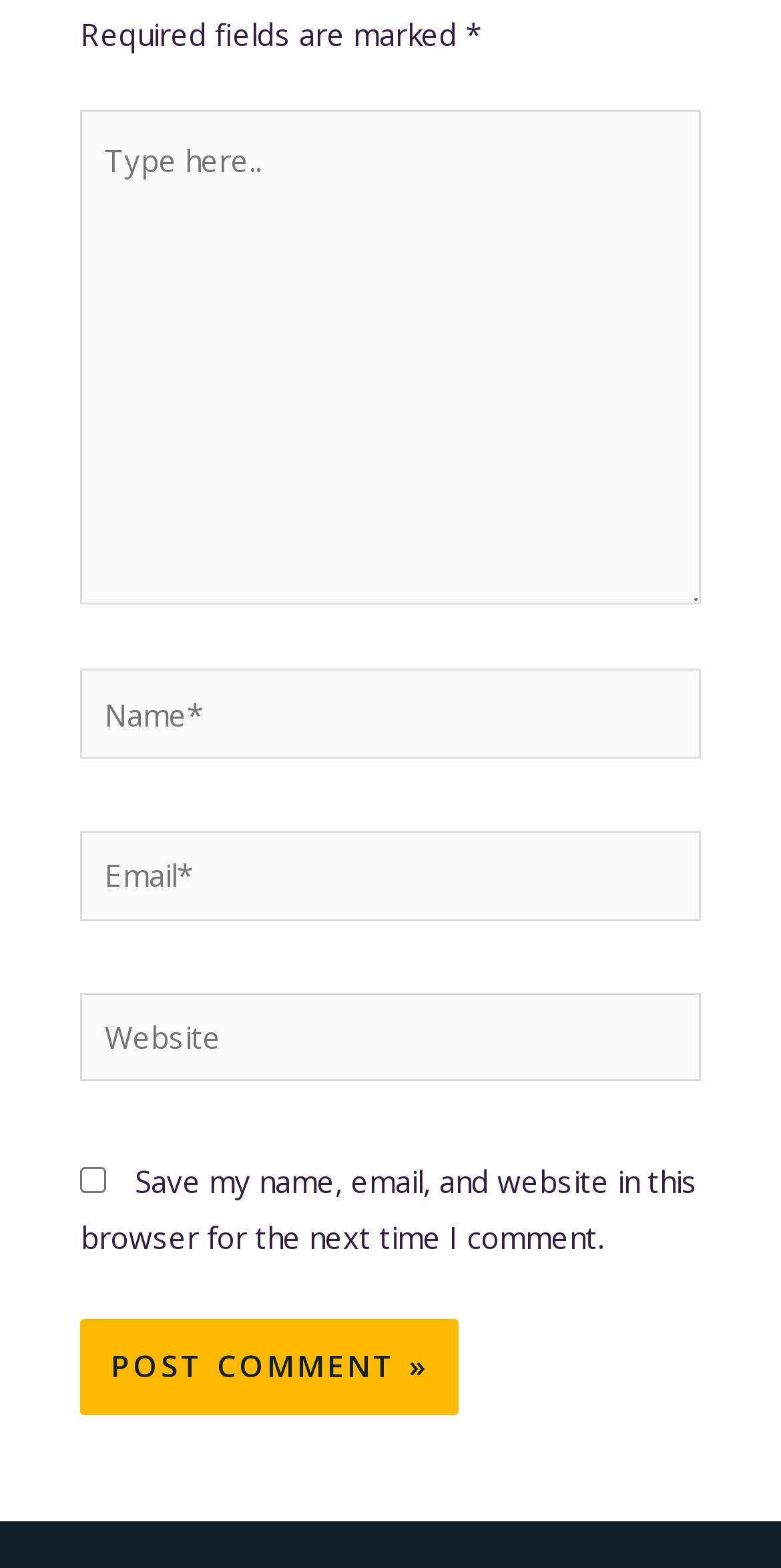Extract the bounding box coordinates of the UI element described by: "parent_node: Name* name="author" placeholder="Name*"". The coordinates should include four float numbers ranging from 0 to 1, e.g., [left, top, right, bottom].

[0.103, 0.427, 0.897, 0.484]